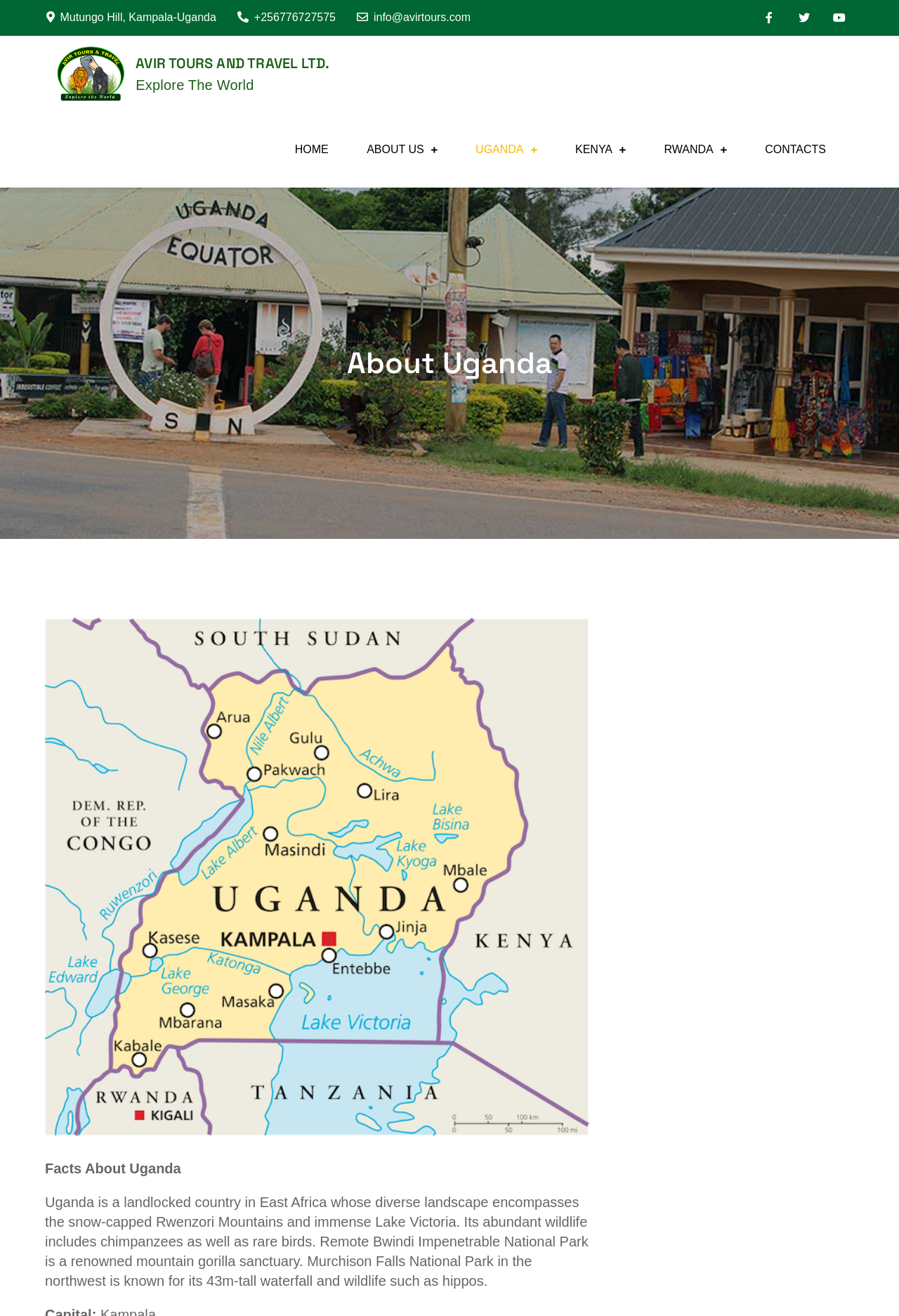Please identify the bounding box coordinates of the element I need to click to follow this instruction: "Click the phone number to contact".

[0.264, 0.009, 0.373, 0.018]